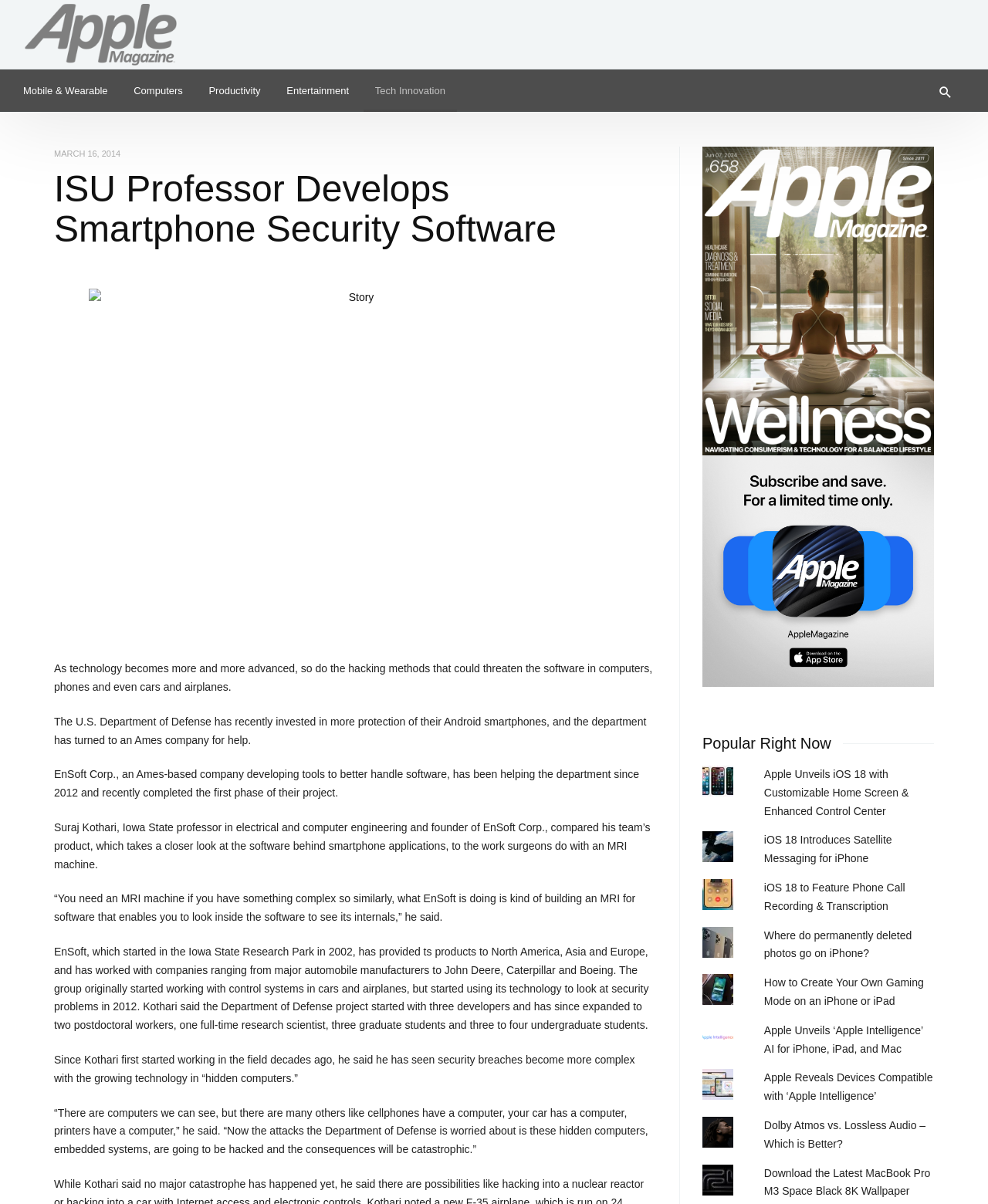Can you give a comprehensive explanation to the question given the content of the image?
What is the company that developed tools to better handle software?

The answer can be found in the paragraph that mentions 'EnSoft Corp., an Ames-based company developing tools to better handle software, has been helping the department since 2012 and recently completed the first phase of their project.'